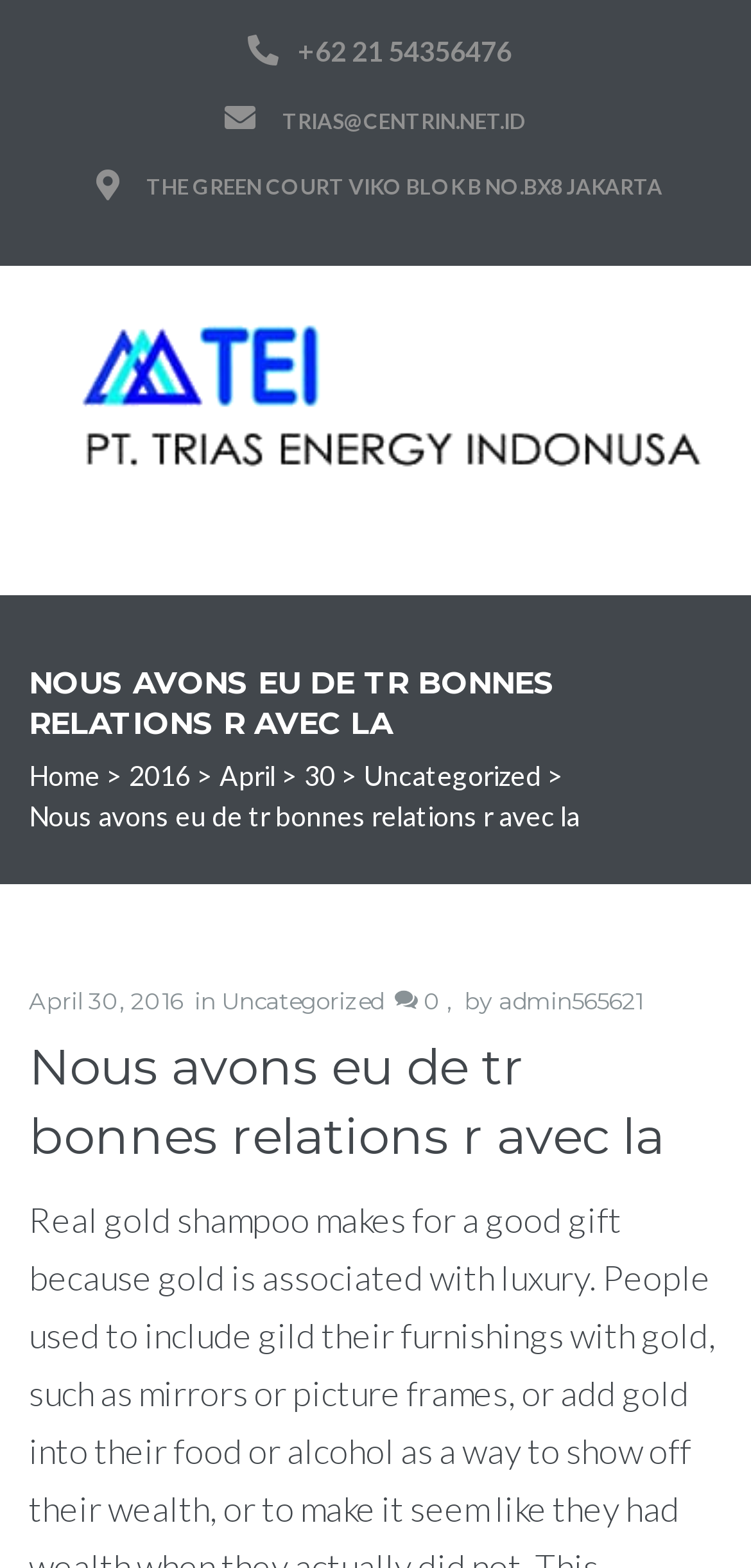Who is the author of the latest article?
Based on the content of the image, thoroughly explain and answer the question.

I found the author by looking at the link element with the text 'admin565621' which is located below the date and time of the latest article.